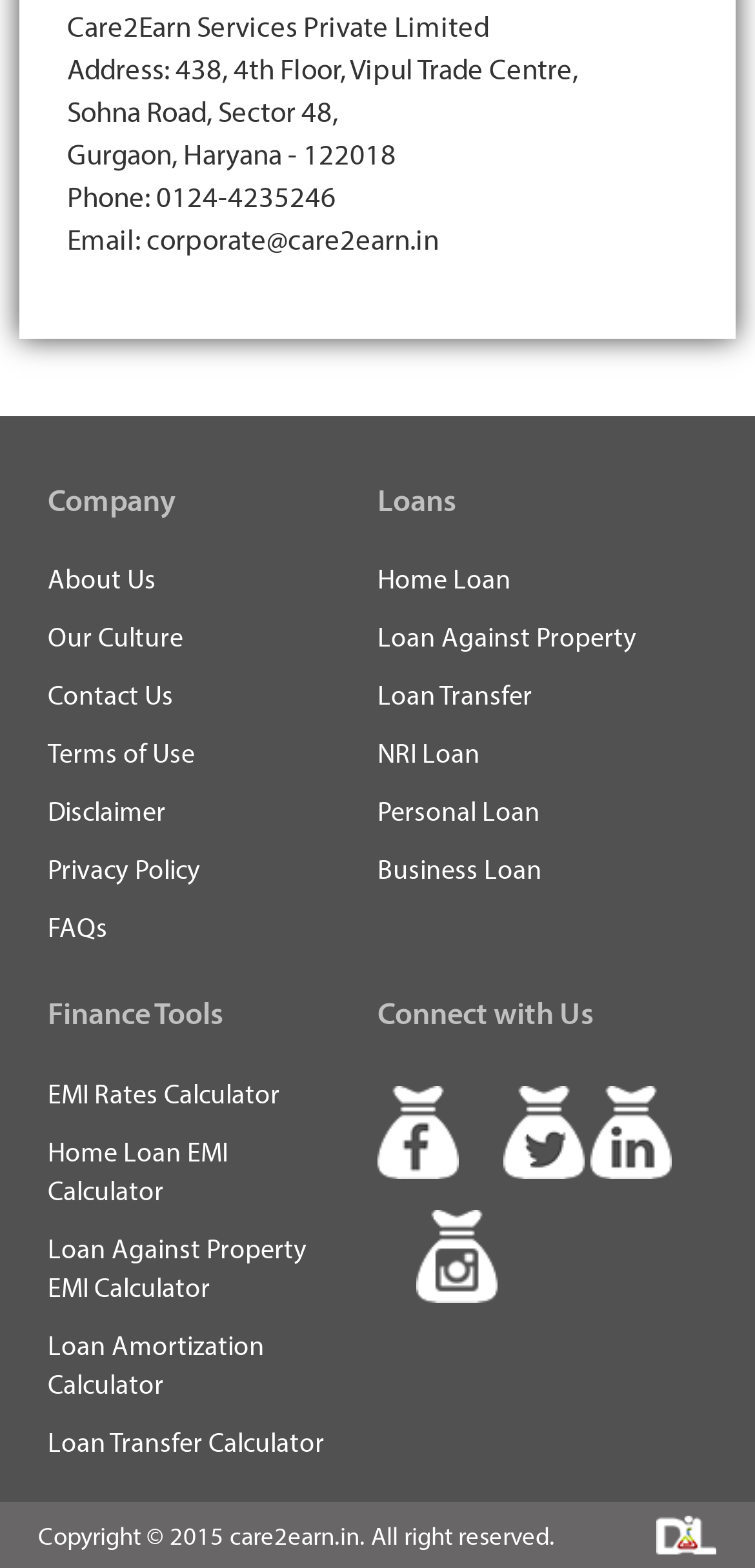Please locate the bounding box coordinates of the element that needs to be clicked to achieve the following instruction: "Click on Contact Us". The coordinates should be four float numbers between 0 and 1, i.e., [left, top, right, bottom].

[0.063, 0.434, 0.23, 0.455]